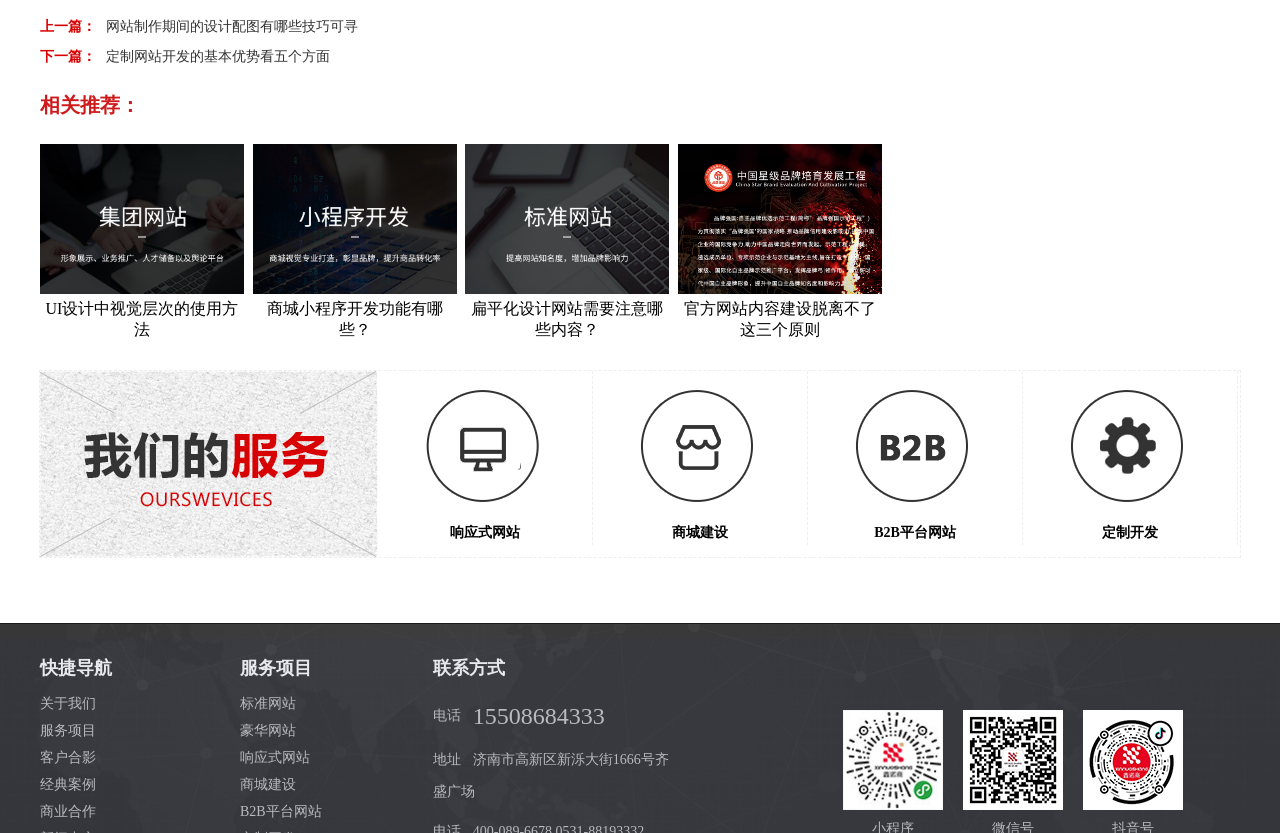Determine the bounding box coordinates for the area that needs to be clicked to fulfill this task: "navigate to the about us page". The coordinates must be given as four float numbers between 0 and 1, i.e., [left, top, right, bottom].

[0.031, 0.835, 0.075, 0.853]